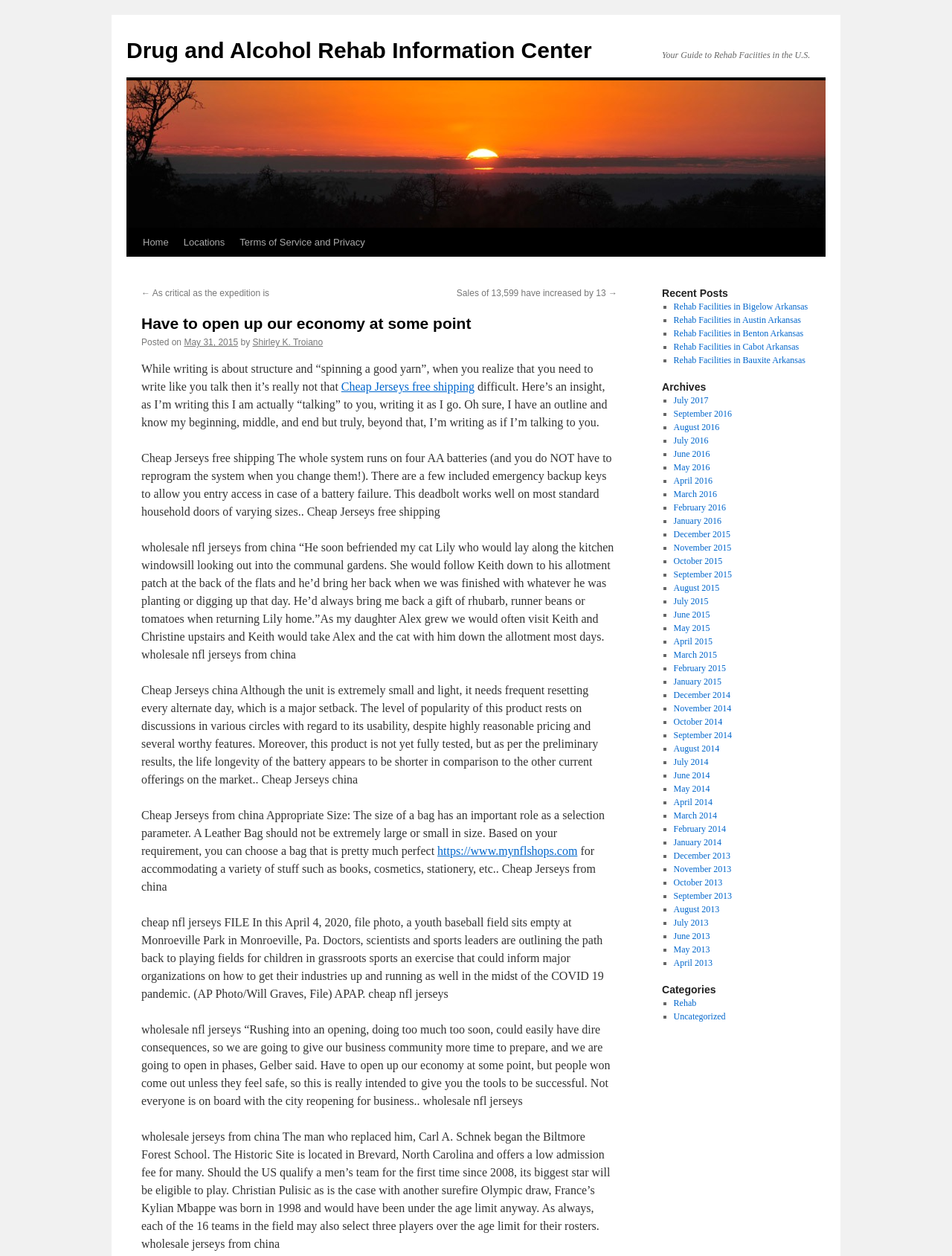What is the topic of the recent post?
Using the details from the image, give an elaborate explanation to answer the question.

The recent post is about opening up the economy, as indicated by the heading 'Have to open up our economy at some point'.